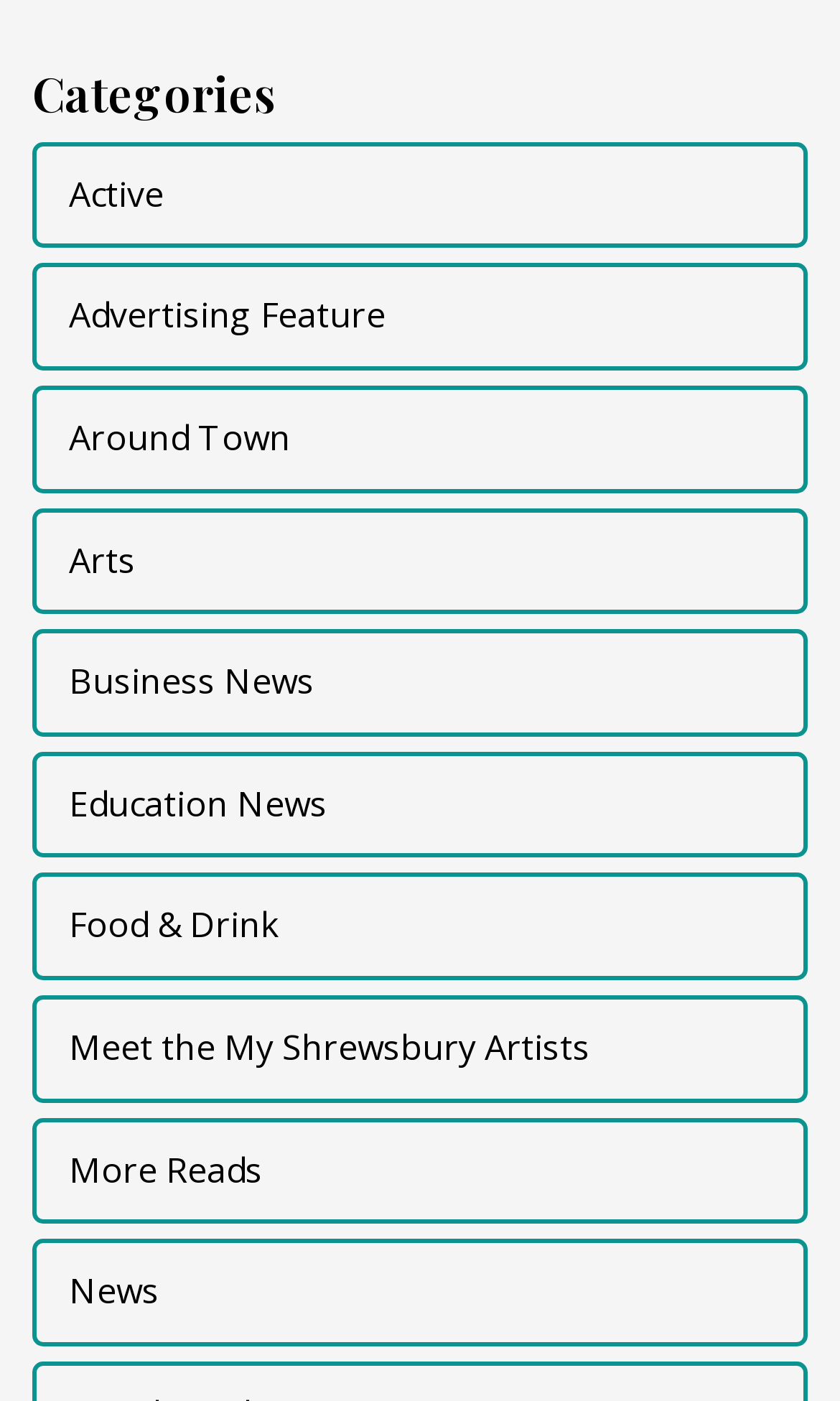Please analyze the image and provide a thorough answer to the question:
What is the last category listed?

The last category listed is 'News' because it is the last link element under the 'Categories' heading, with a bounding box coordinate of [0.038, 0.885, 0.962, 0.961] which indicates its position at the bottom of the list.